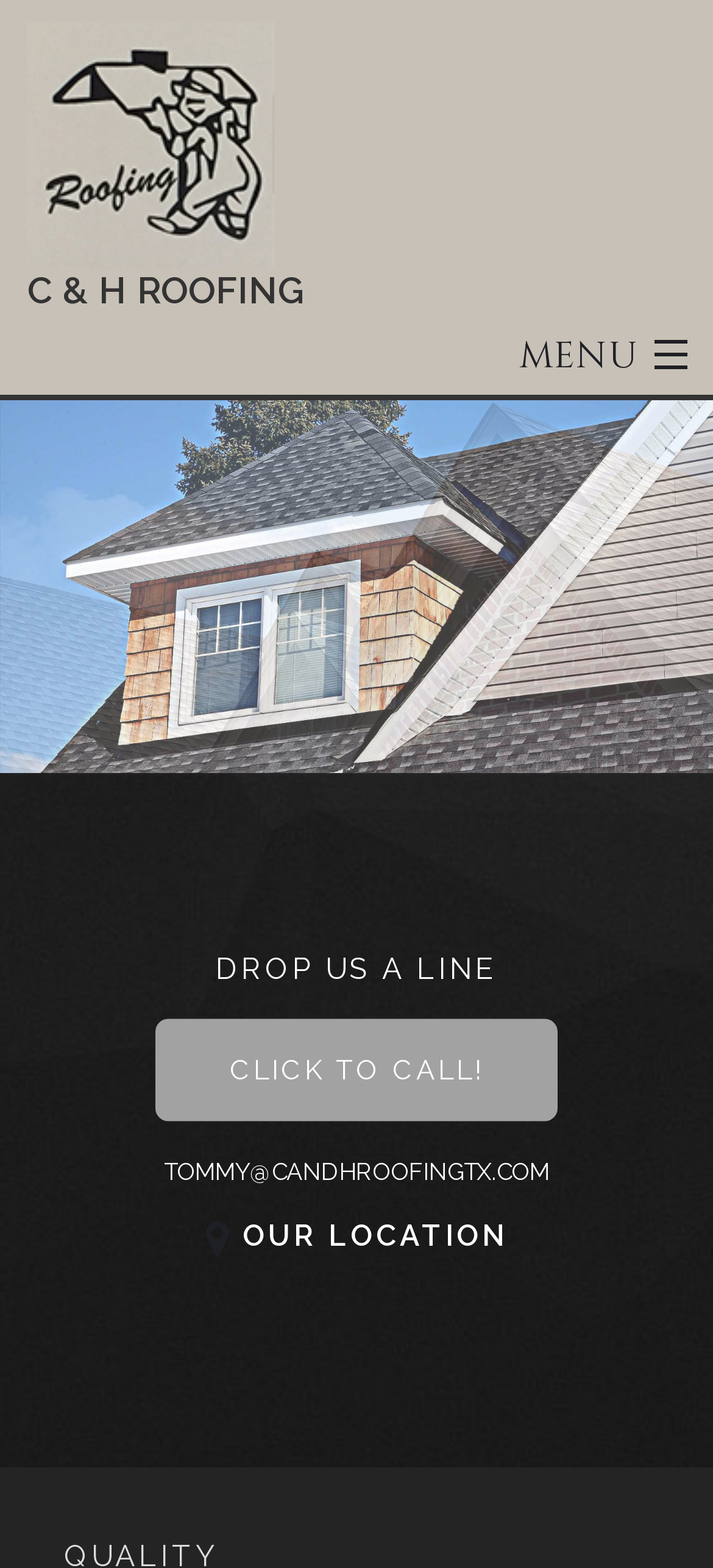Please extract and provide the main headline of the webpage.

DROP US A LINE